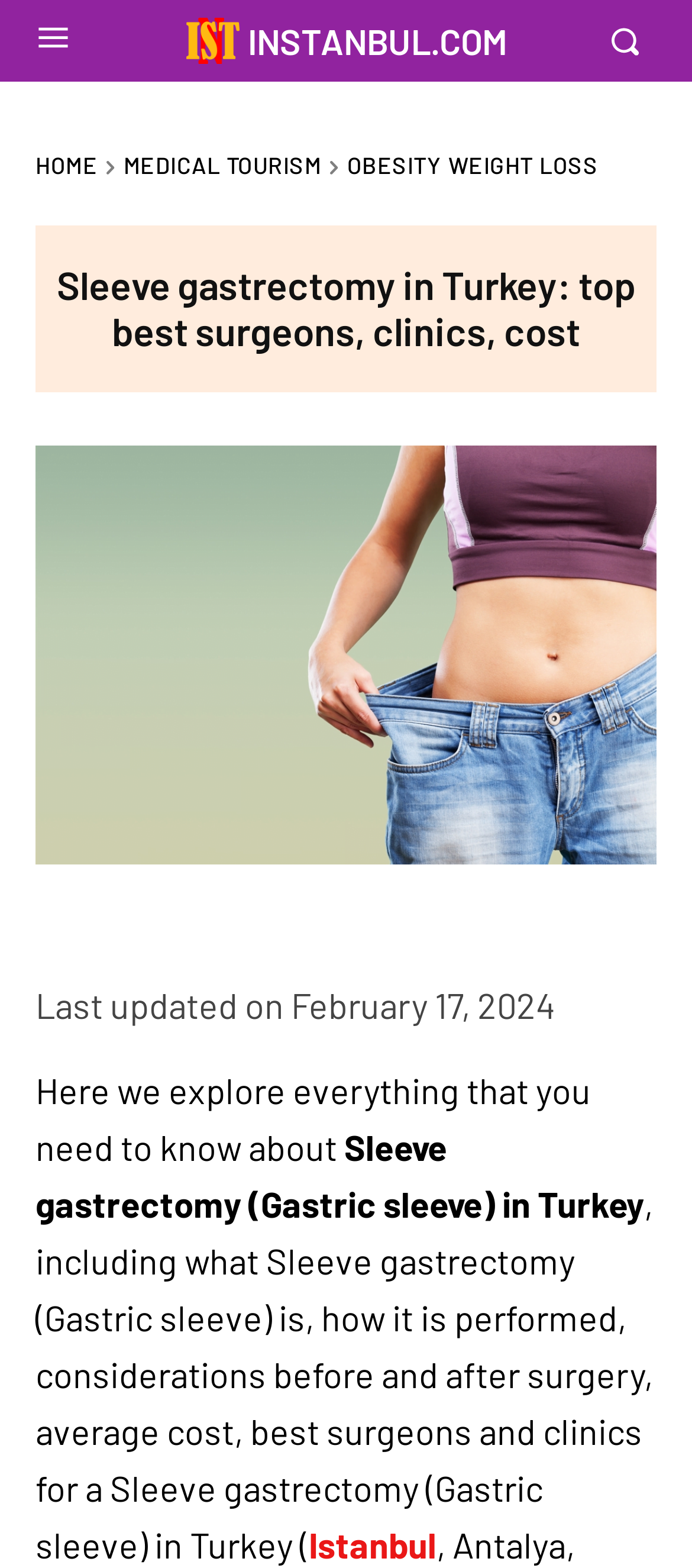Determine the webpage's heading and output its text content.

Sleeve gastrectomy in Turkey: top best surgeons, clinics, cost